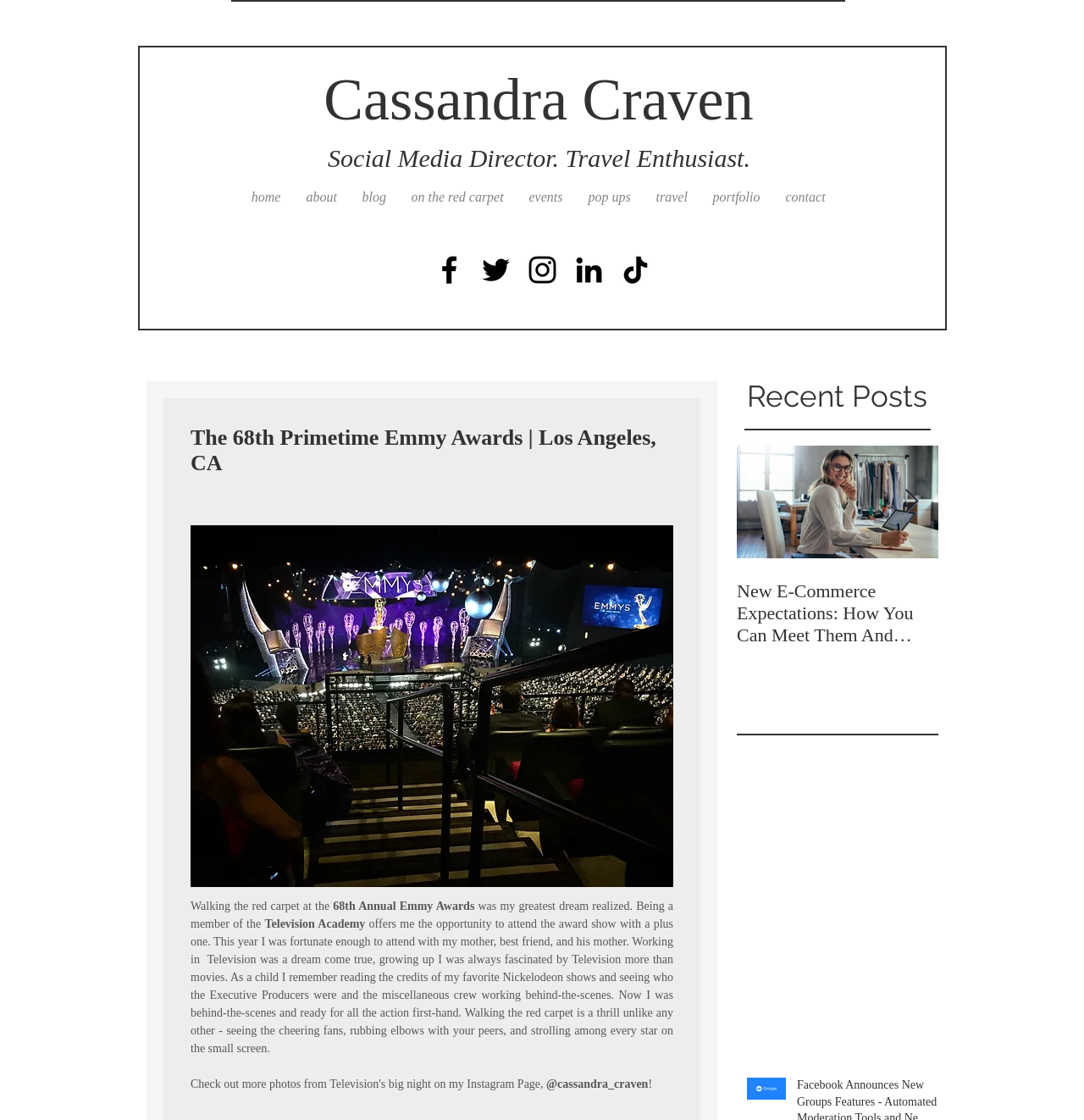Offer a detailed explanation of the webpage layout and contents.

This webpage appears to be a personal blog or website of Cassandra Craven, a Social Media Director and Travel Enthusiast. At the top of the page, there is a heading with her name and a link to her profile. Below that, there is a navigation menu with links to various sections of the website, including home, about, blog, and more.

To the right of the navigation menu, there is a social media bar with links to Cassandra's profiles on Facebook, Twitter, Instagram, LinkedIn, and TikTok, each represented by a black icon. 

The main content of the page is an article about Cassandra's experience walking the red carpet at the 68th Annual Emmy Awards. The article is divided into several paragraphs, with a heading at the top that reads "The 68th Primetime Emmy Awards | Los Angeles, CA". The text describes Cassandra's excitement and gratitude for attending the award show with her mother, best friend, and his mother. She also shares her passion for television and her experience working behind-the-scenes.

At the bottom of the page, there is a section titled "Recent Posts" with a list of article titles, including "New E-Commerce Expectations: How You Can Meet Them And Exceed Them In 2020" and "Facebook Announces New Groups Features - Automated Moderation Tools and New Engagement Options". Each article title is accompanied by a thumbnail image and a link to read the full post. There is also a "Next Item" button to navigate to the next post.